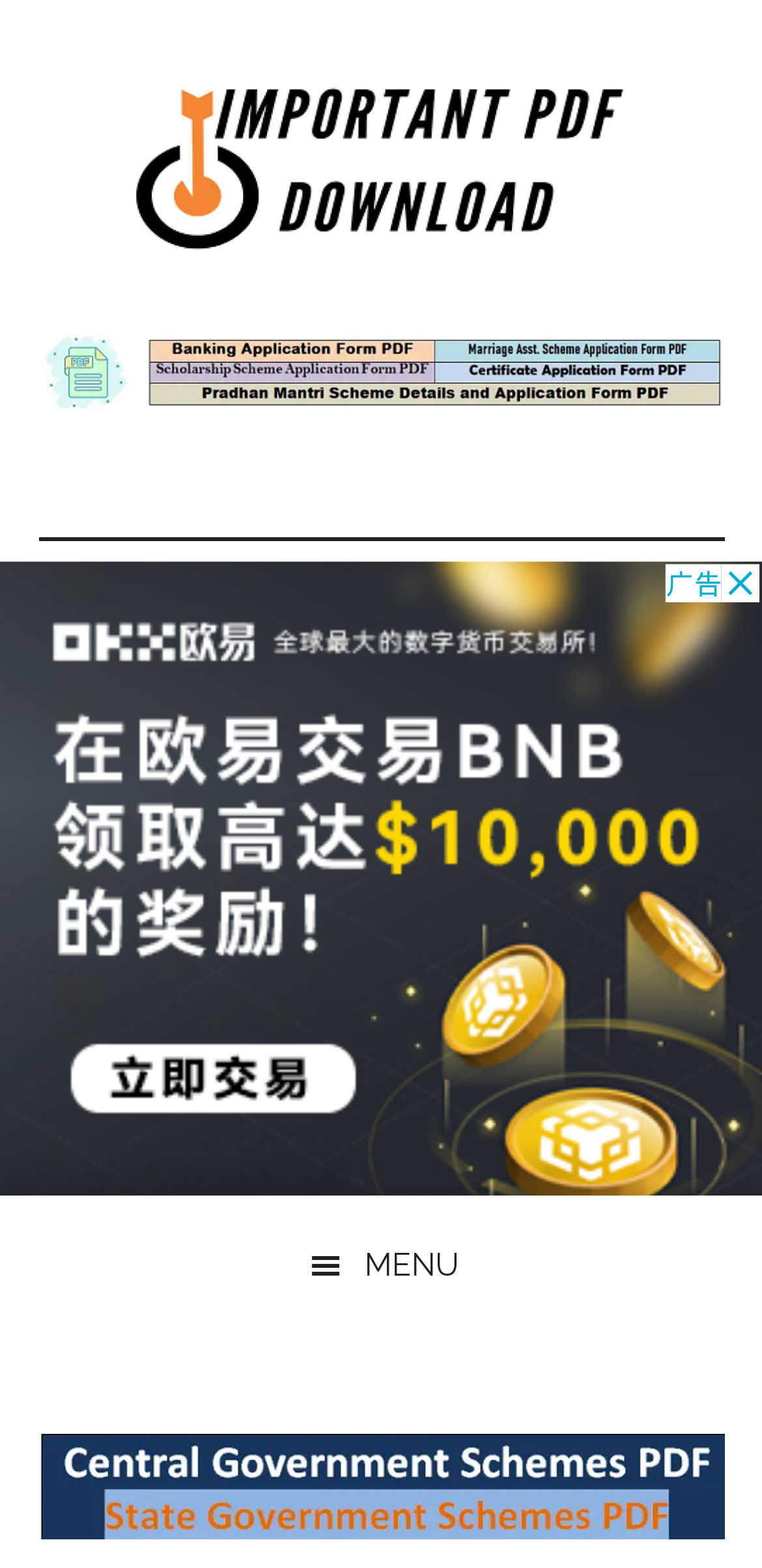Using the provided element description, identify the bounding box coordinates as (top-left x, top-left y, bottom-right x, bottom-right y). Ensure all values are between 0 and 1. Description: Menu

[0.0, 0.774, 1.0, 0.839]